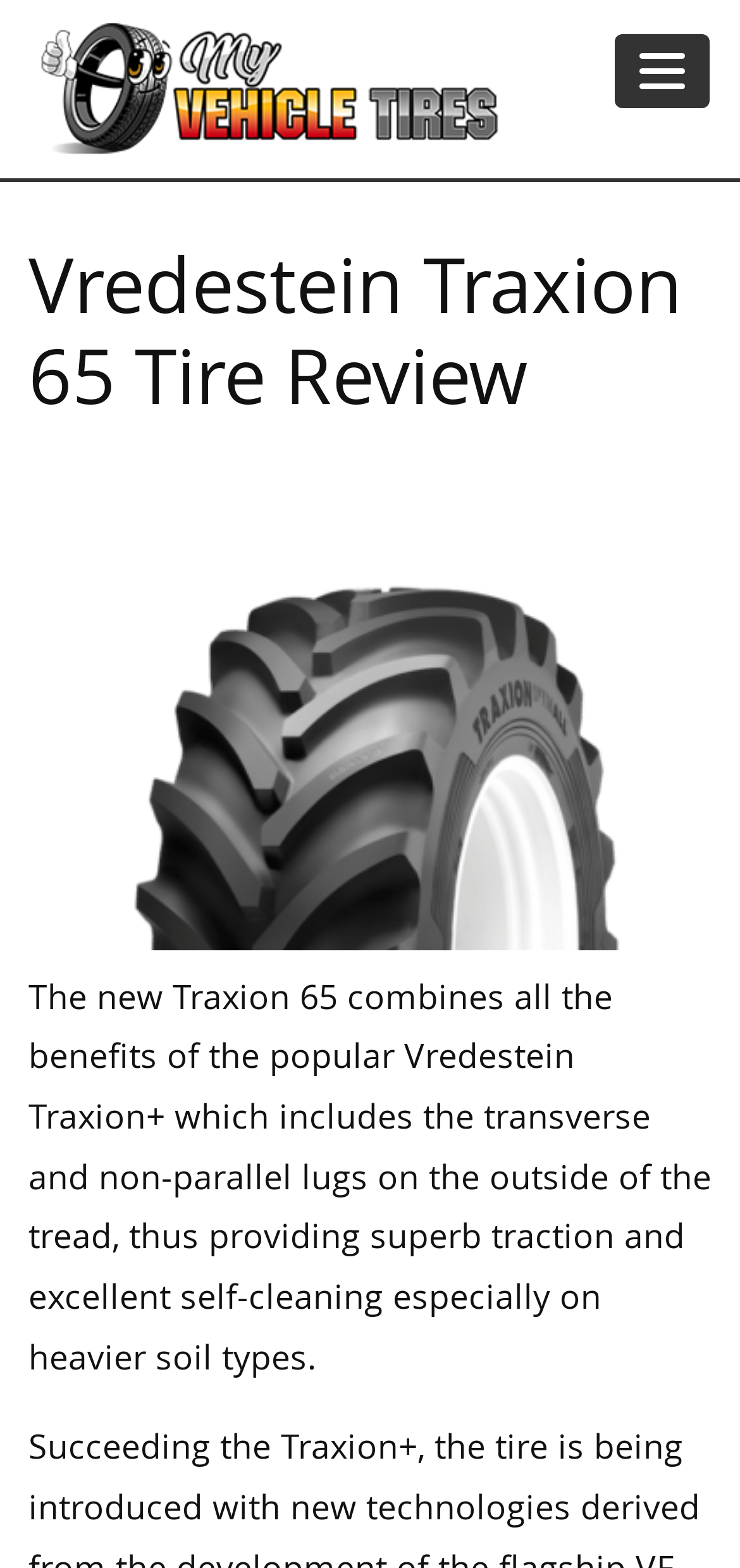What is the color of the background of the webpage?
Based on the screenshot, answer the question with a single word or phrase.

white